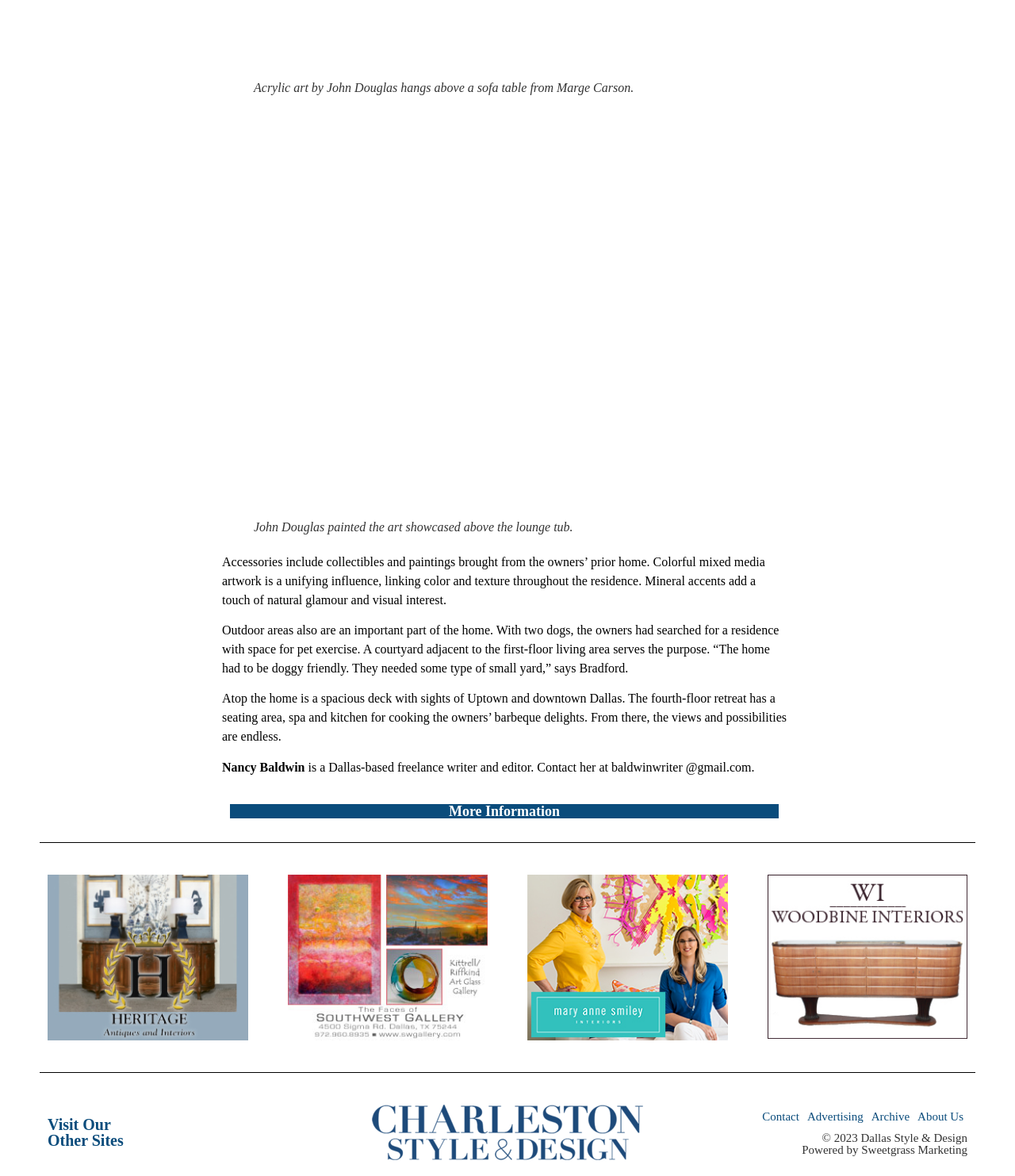Please provide a one-word or short phrase answer to the question:
What is the purpose of the courtyard?

Pet exercise